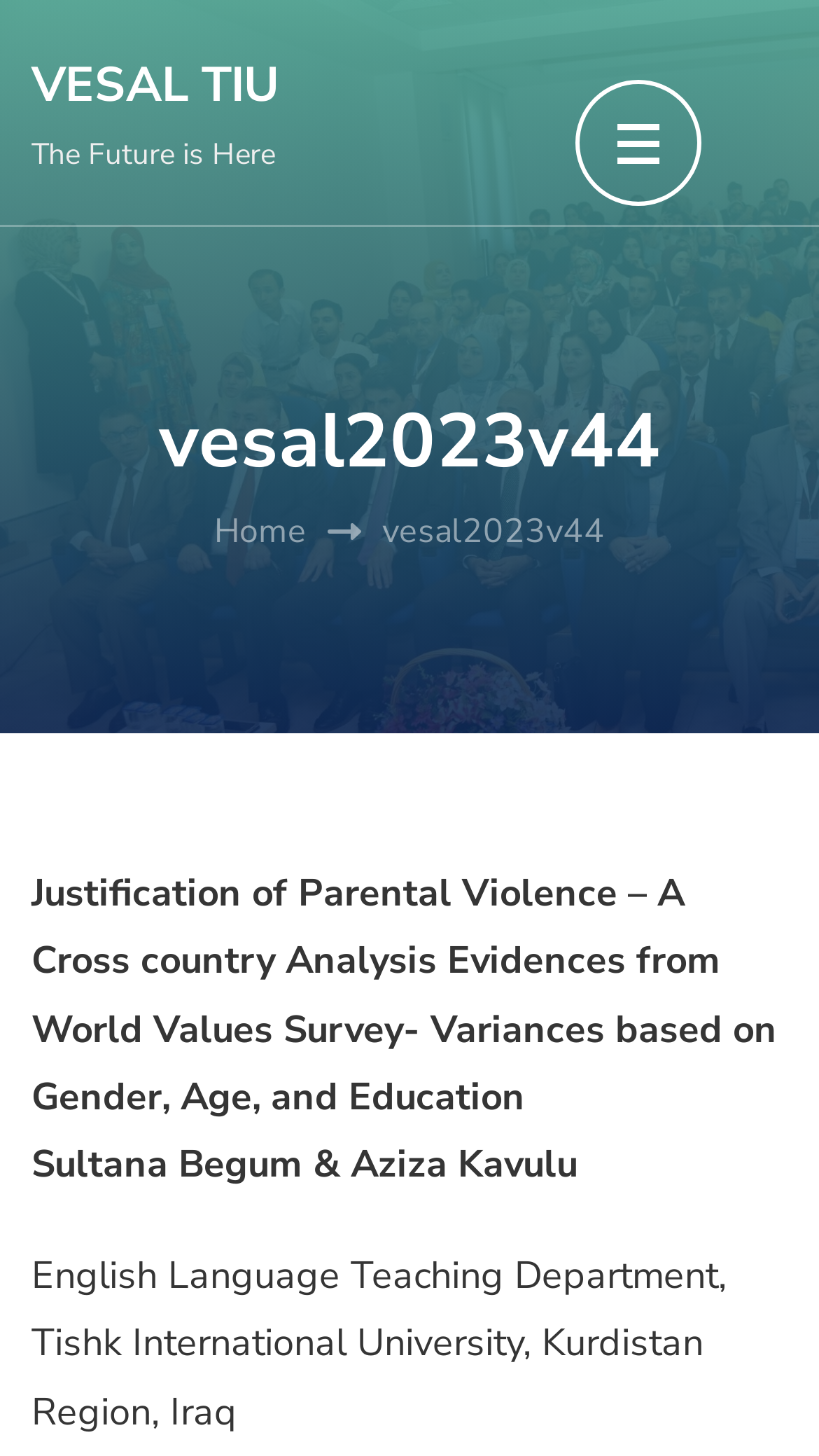Provide a thorough description of the webpage's content and layout.

The webpage appears to be an academic article or research paper titled "Justification of Parental Violence – A Cross country Analysis Evidences from World Values Survey- Variances based on Gender, Age, and Education" by Sultana Begum and Aziza Kavulu. 

At the top of the page, there is a button on the right side, which is not expanded. On the top left, there is a link to "VESAL TIU" and a static text "The Future is Here" below it. 

Below these elements, there is a heading "vesal2023v44" in the middle of the page. Underneath the heading, there is a link to "Home" on the left side. 

The main content of the webpage is located below the "Home" link, which includes the title of the article, the authors' names, and their affiliation, "English Language Teaching Department, Tishk International University, Kurdistan Region, Iraq".